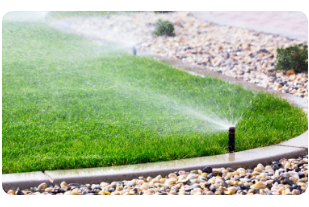From the image, can you give a detailed response to the question below:
What is surrounding the lawn?

According to the caption, 'small stones create a neat border' around the lawn, providing an aesthetic contrast to the greenery.